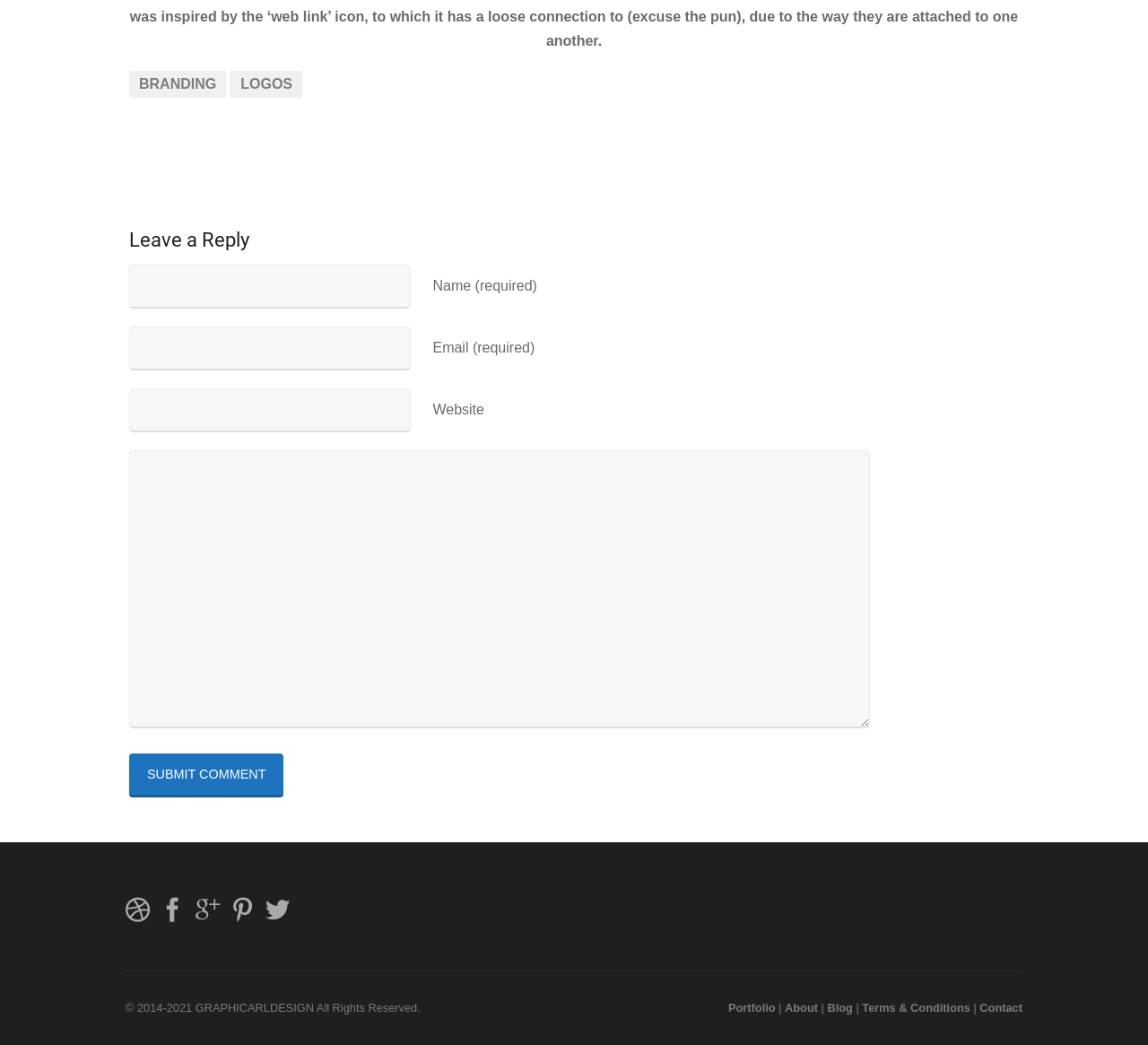Find the bounding box coordinates for the UI element that matches this description: "name="_sf_search[]" placeholder="Search Here"".

None